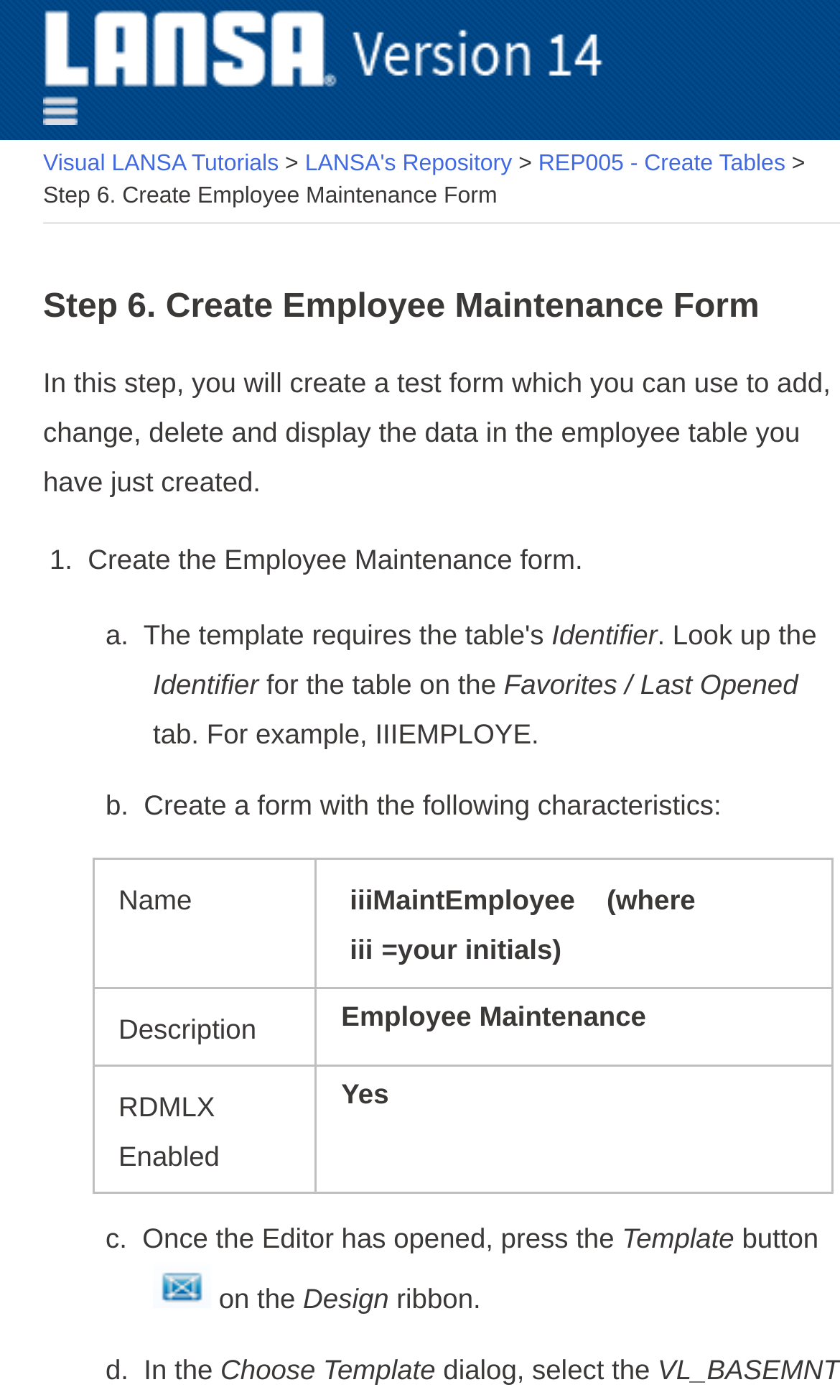Carefully examine the image and provide an in-depth answer to the question: How many rows are in the table?

The webpage contains a table with three rows, each containing specific information about the form creation process. The rows are labeled as Name, Description, and RDMLX Enabled, and they are part of the form creation process.